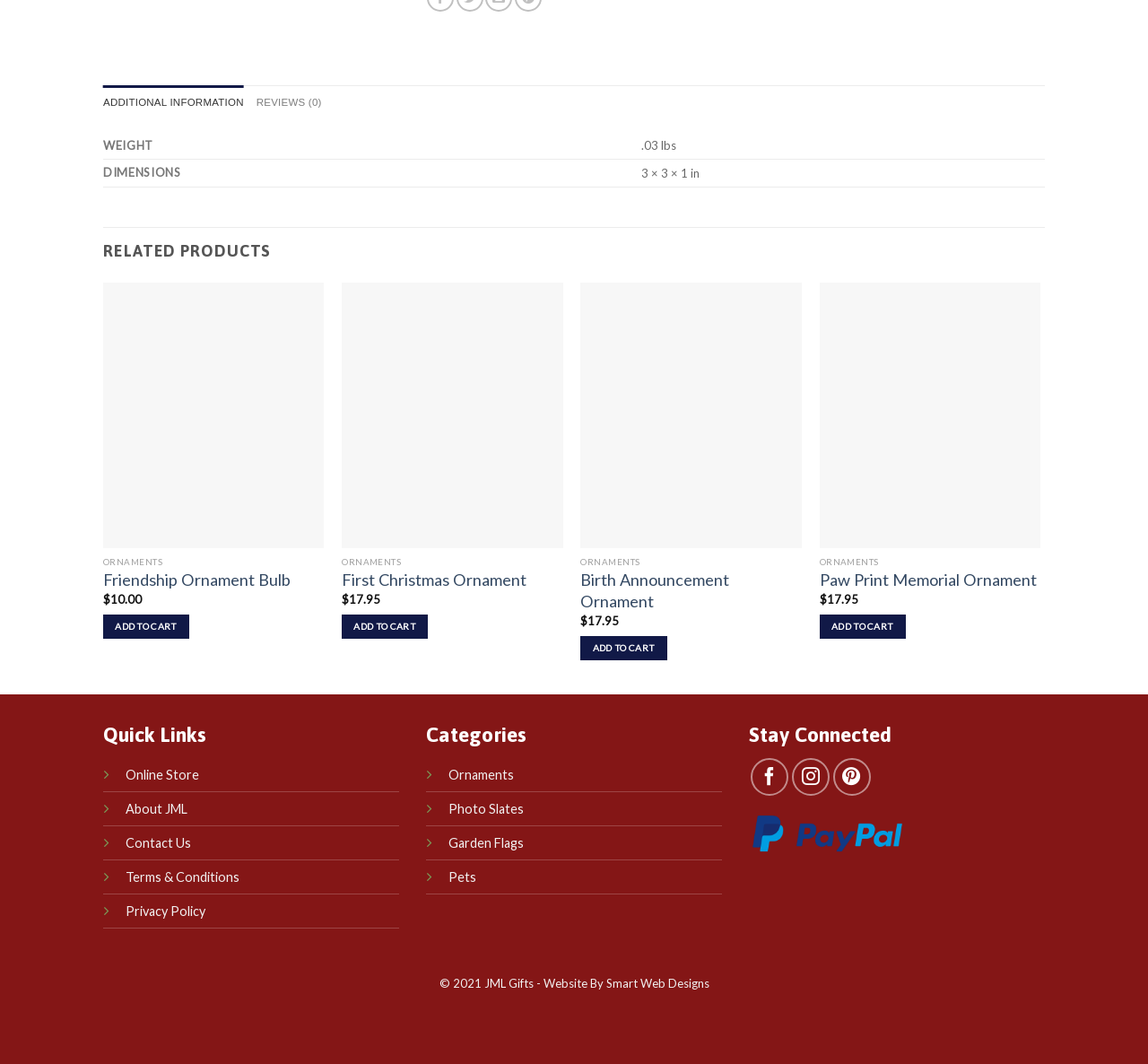What is the price of the 'Friendship Ornament Bulb'?
Please look at the screenshot and answer in one word or a short phrase.

$10.00